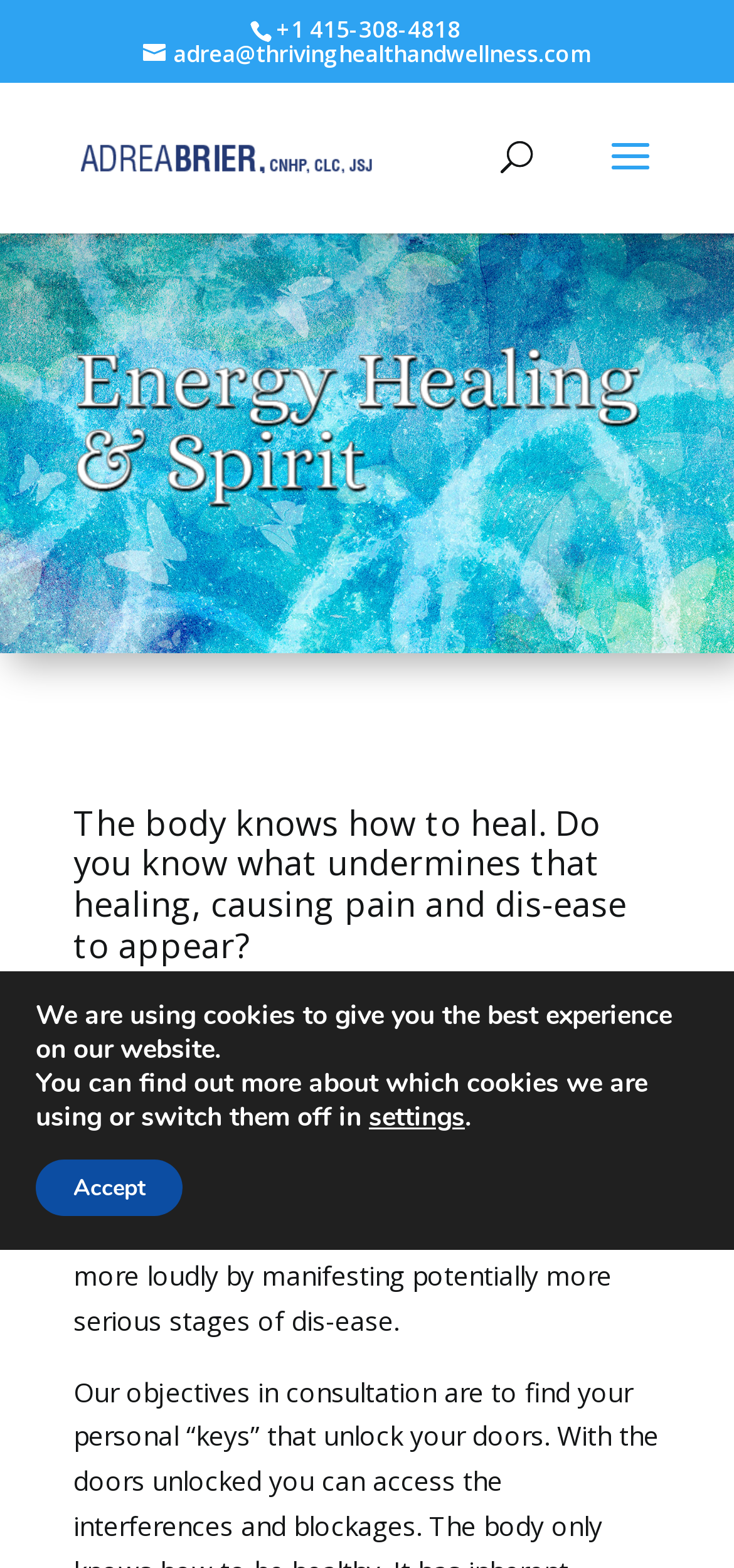Please analyze the image and give a detailed answer to the question:
What is the email address to contact?

I found the email address by looking at the top section of the webpage, where the contact information is usually displayed. The email address is written in a link element with the bounding box coordinates [0.195, 0.024, 0.805, 0.044].